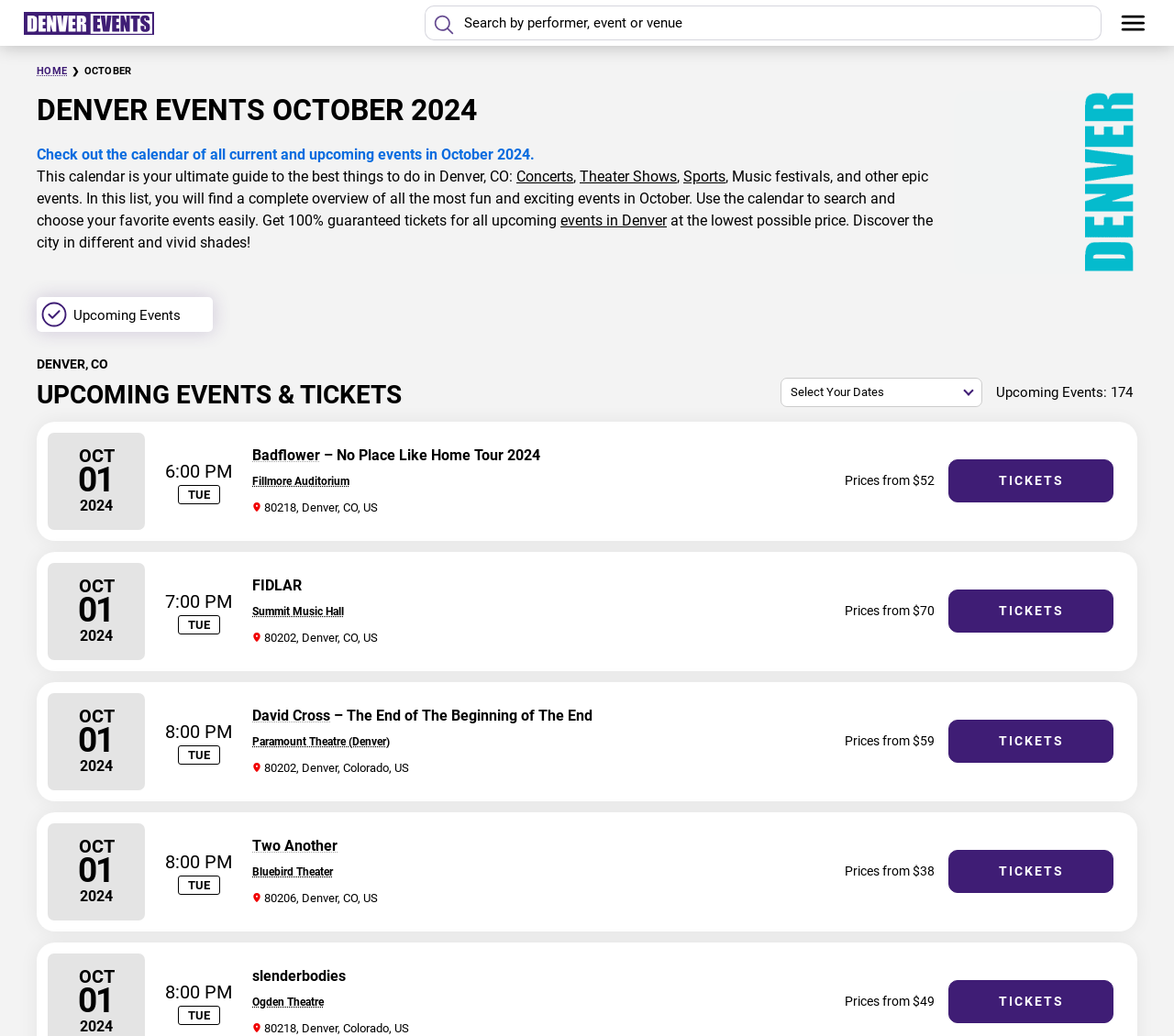Please pinpoint the bounding box coordinates for the region I should click to adhere to this instruction: "Get tickets for Badflower".

[0.808, 0.443, 0.948, 0.485]